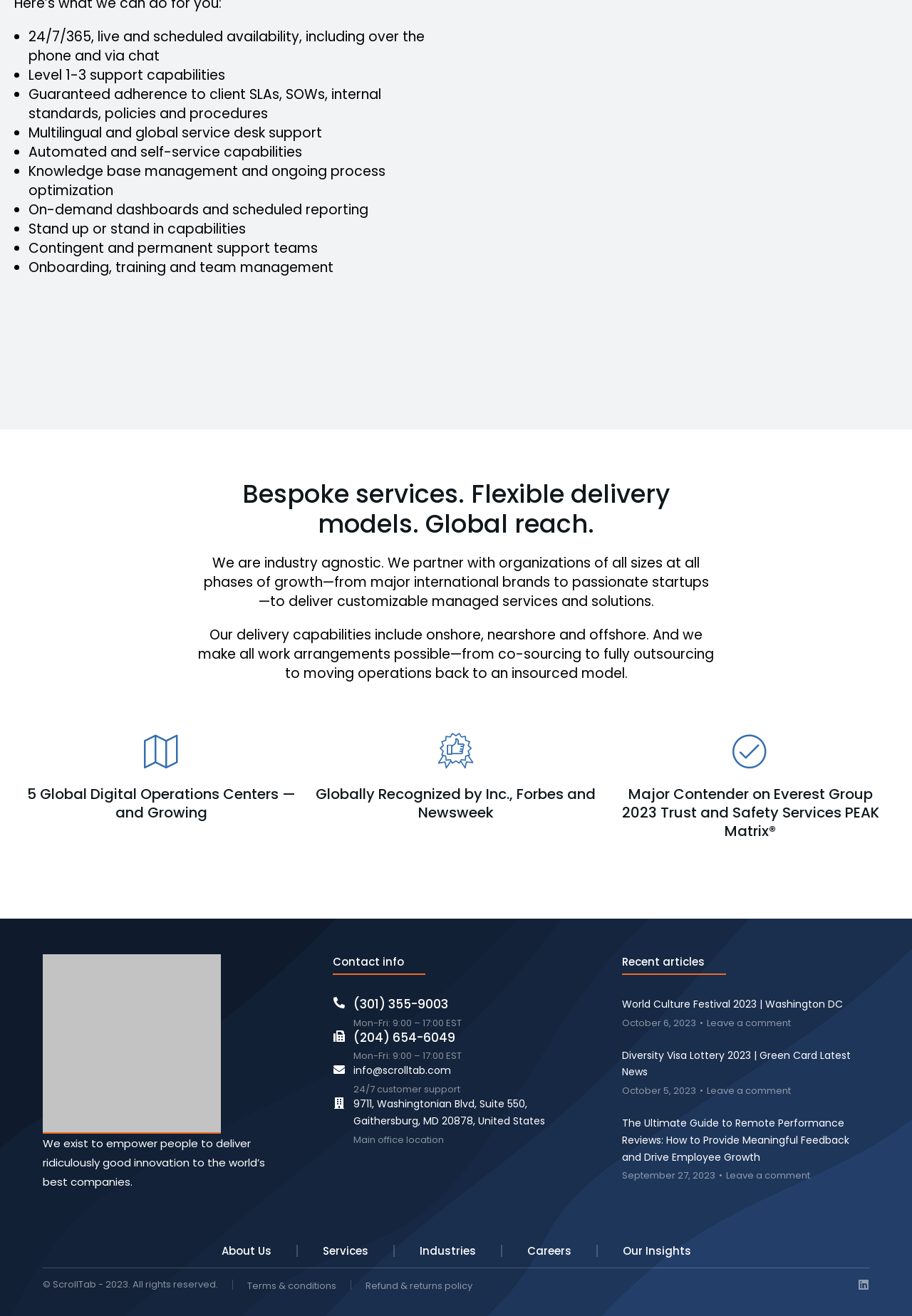Highlight the bounding box of the UI element that corresponds to this description: "Terms & conditions".

[0.271, 0.973, 0.369, 0.982]